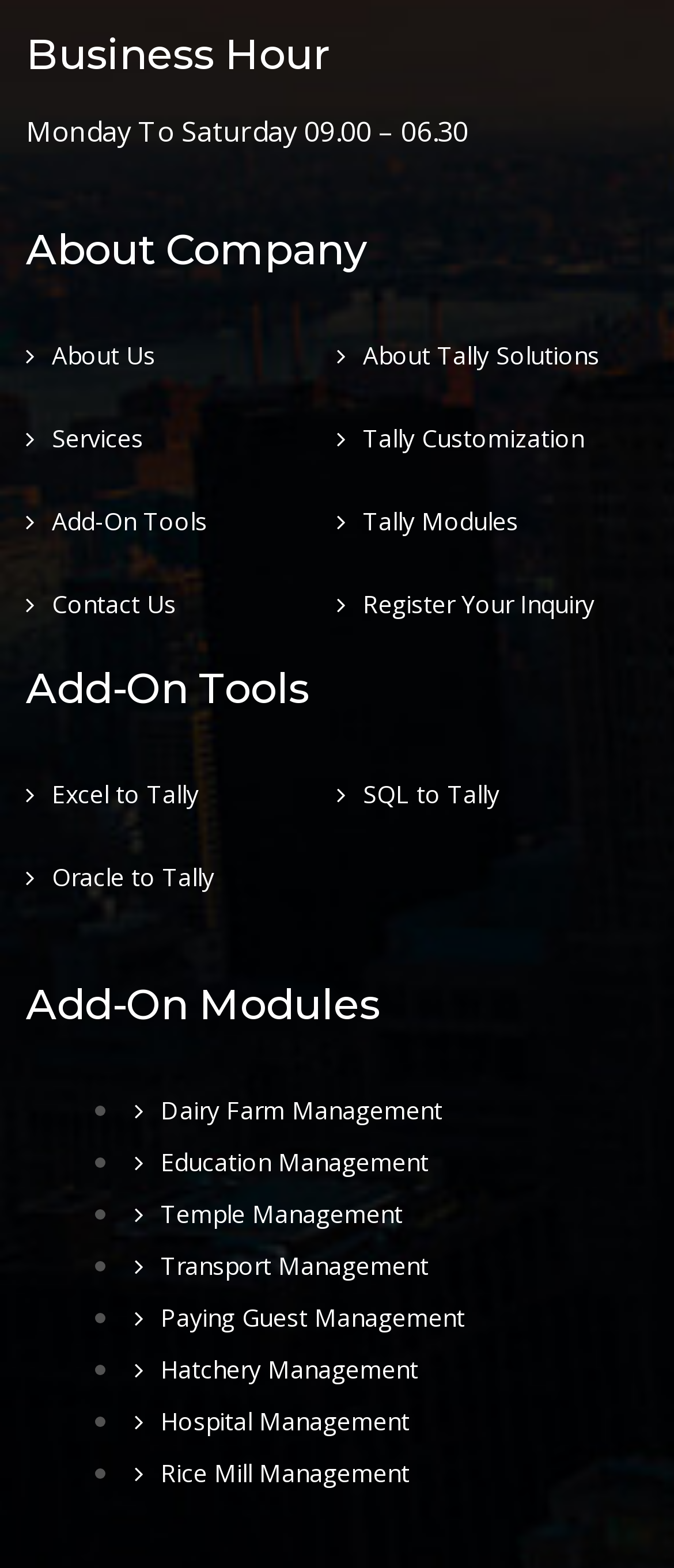Please determine the bounding box of the UI element that matches this description: Dairy Farm Management. The coordinates should be given as (top-left x, top-left y, bottom-right x, bottom-right y), with all values between 0 and 1.

[0.2, 0.698, 0.656, 0.719]